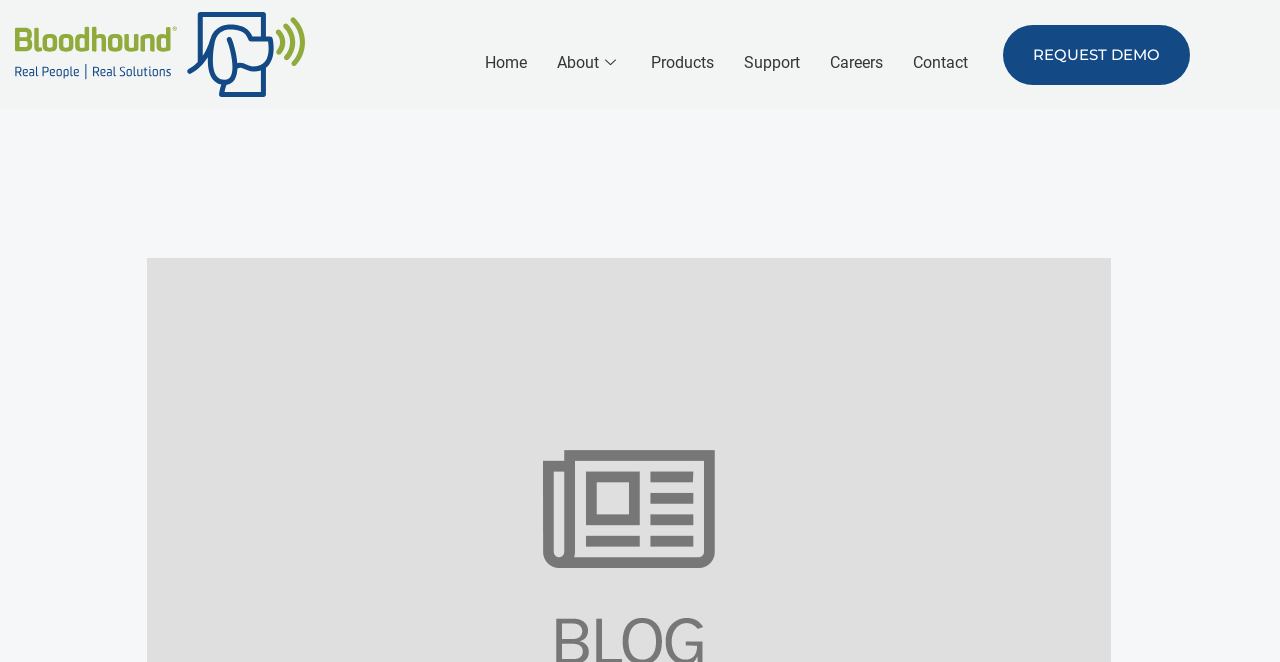Please answer the following question using a single word or phrase: 
Is the 'About' menu item expanded?

No